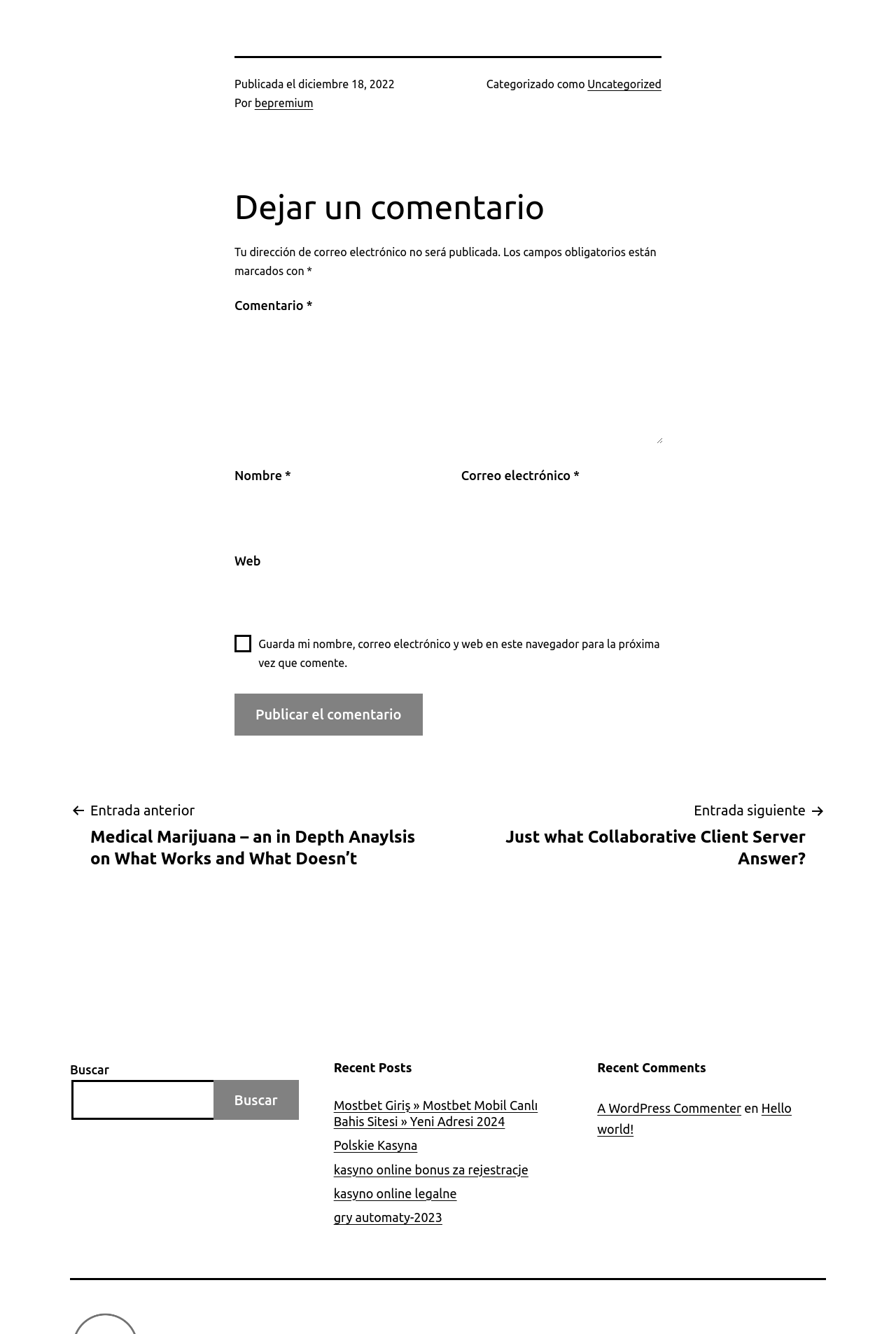Please give a concise answer to this question using a single word or phrase: 
How many links are in the 'Recent Posts' section?

5